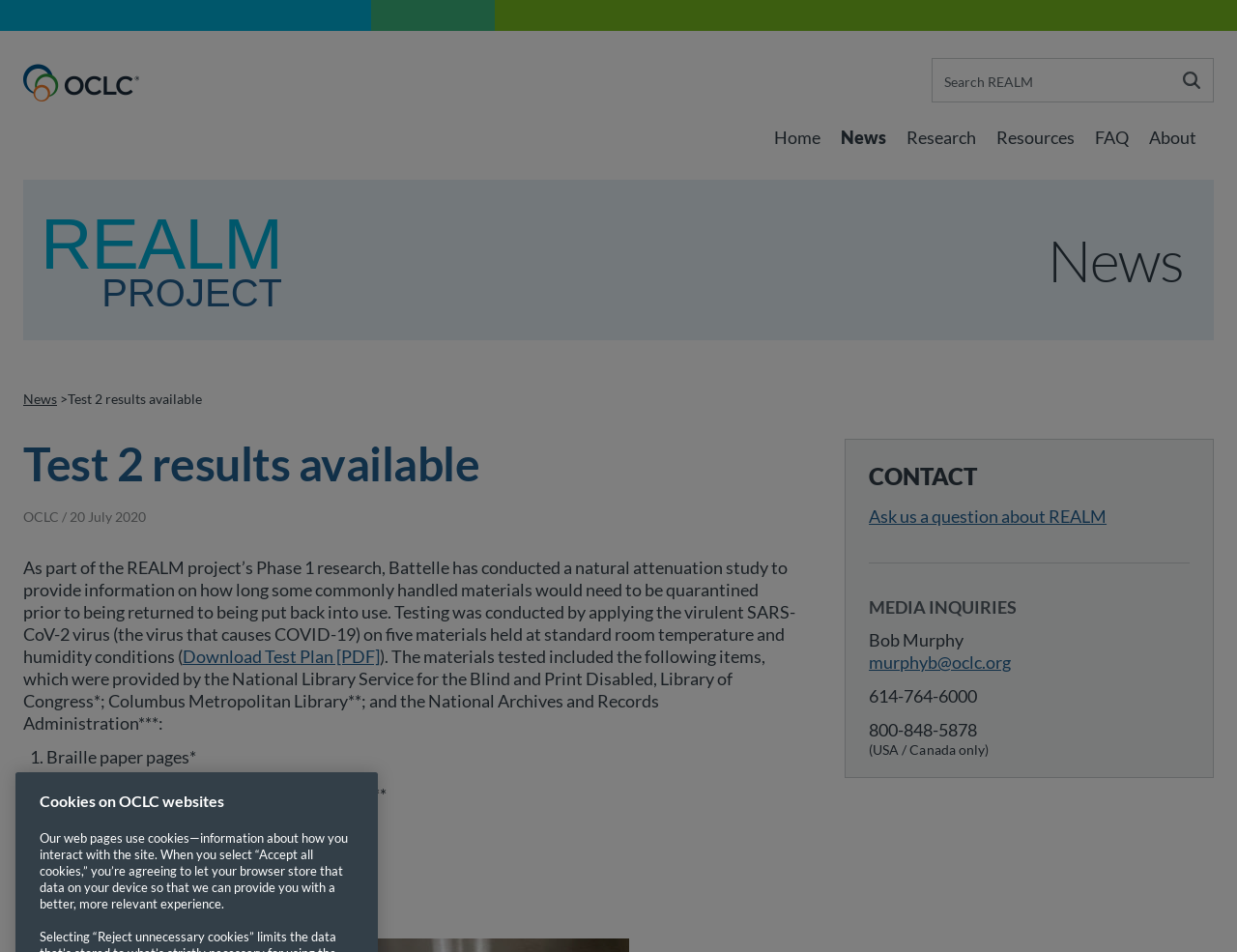Locate the bounding box of the UI element described in the following text: "News".

[0.019, 0.41, 0.046, 0.427]